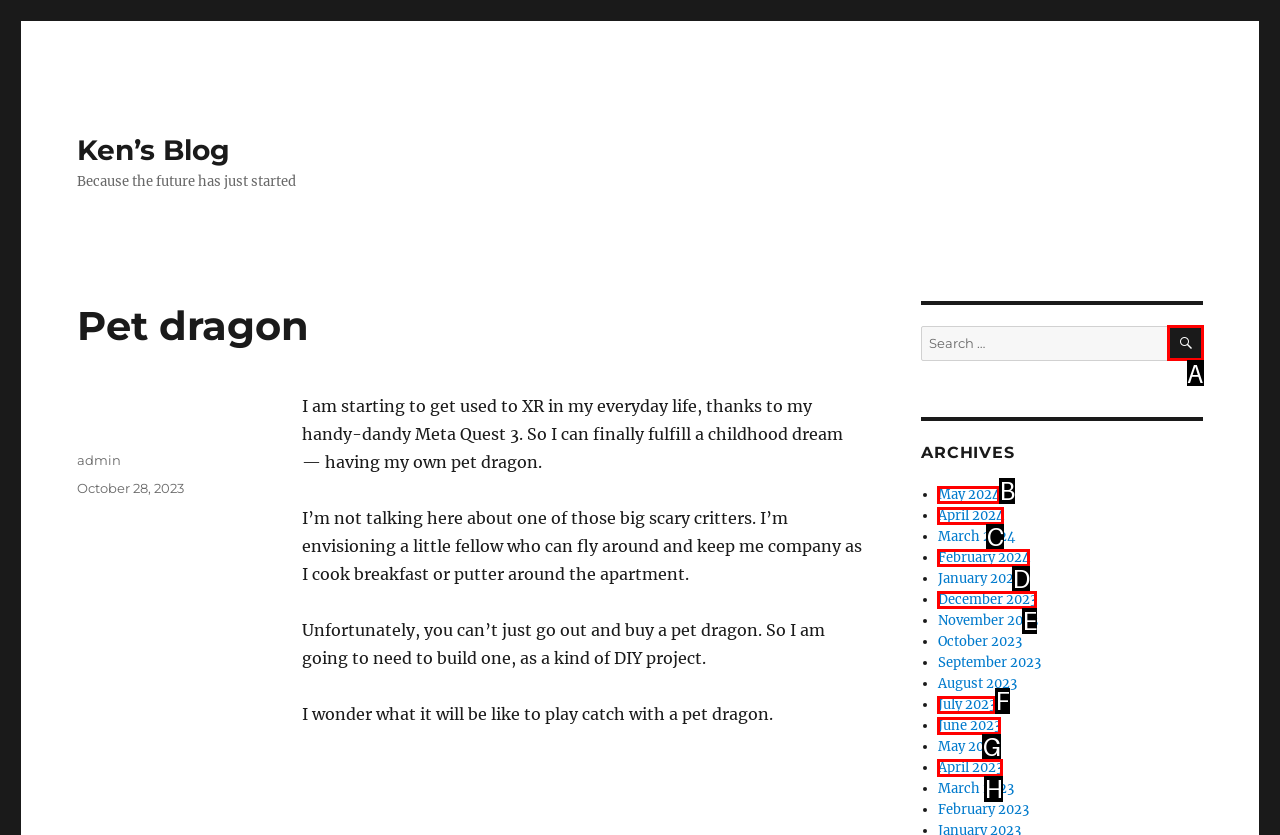Select the UI element that should be clicked to execute the following task: Click on the 'SEARCH' button
Provide the letter of the correct choice from the given options.

A